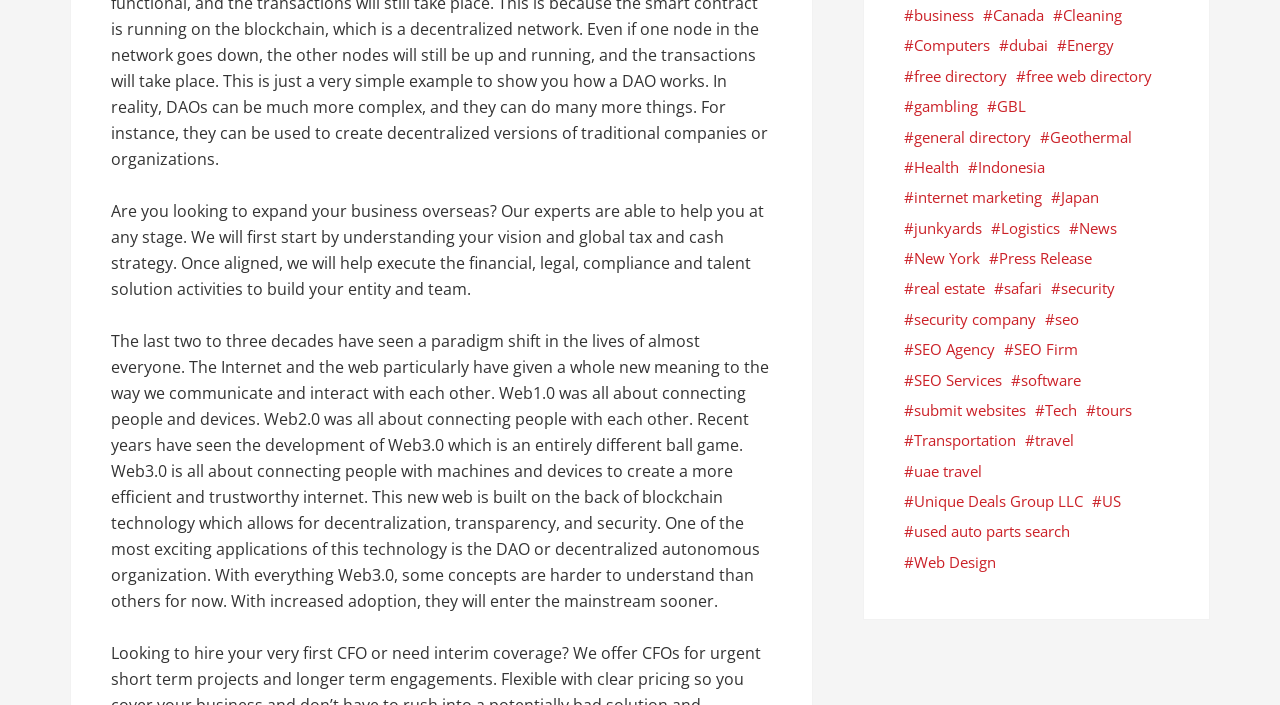Please locate the clickable area by providing the bounding box coordinates to follow this instruction: "Visit the Canada page".

[0.776, 0.004, 0.816, 0.039]